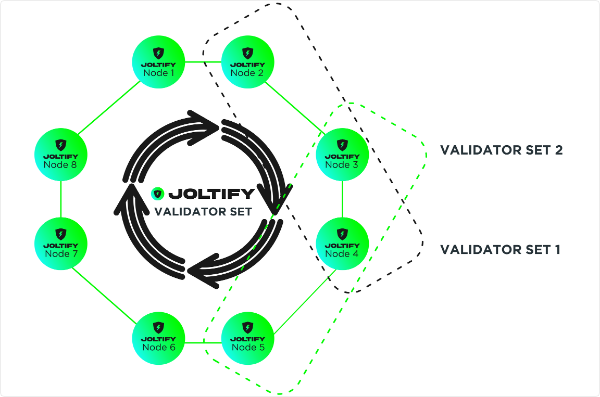How many validator sets are shown in the diagram?
Look at the image and respond to the question as thoroughly as possible.

The diagram is divided into two distinct validator sets, labeled 'VALIDATOR SET 1' and 'VALIDATOR SET 2', suggesting a dual-layered validation mechanism within the JOLTIFY ecosystem.